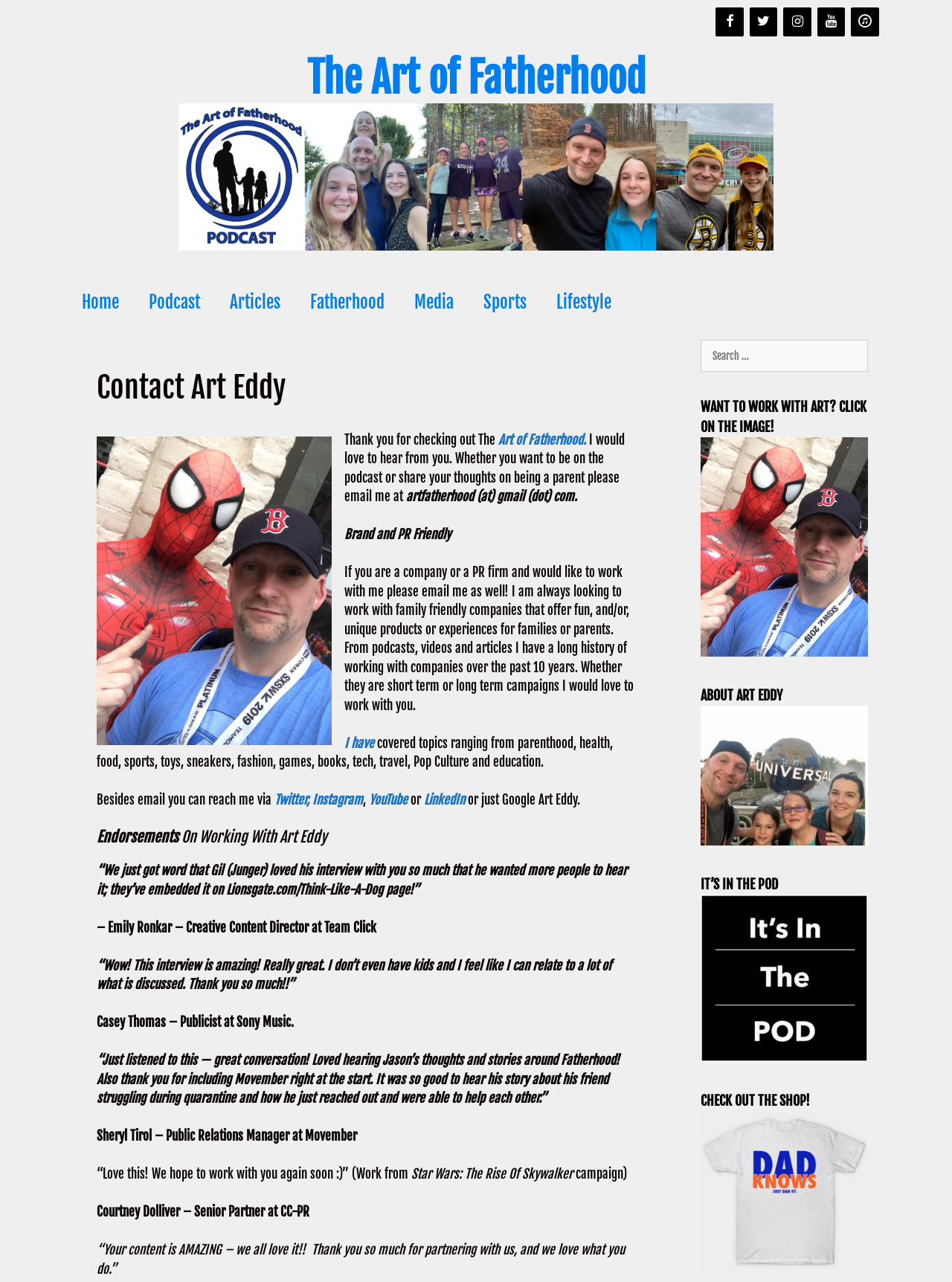Please determine the heading text of this webpage.

Contact Art Eddy